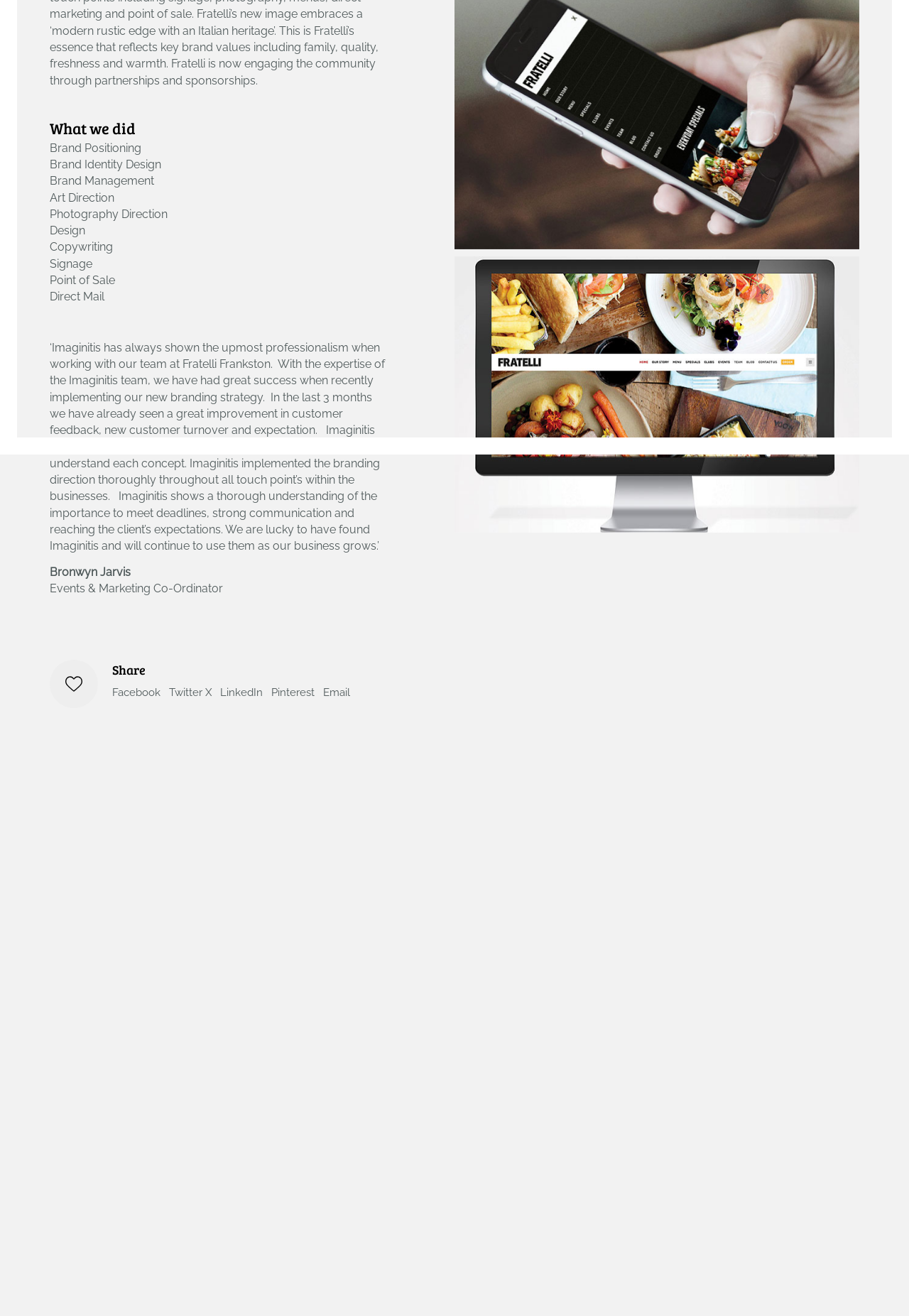Find the bounding box coordinates for the UI element whose description is: "LinkedIn". The coordinates should be four float numbers between 0 and 1, in the format [left, top, right, bottom].

[0.242, 0.521, 0.289, 0.533]